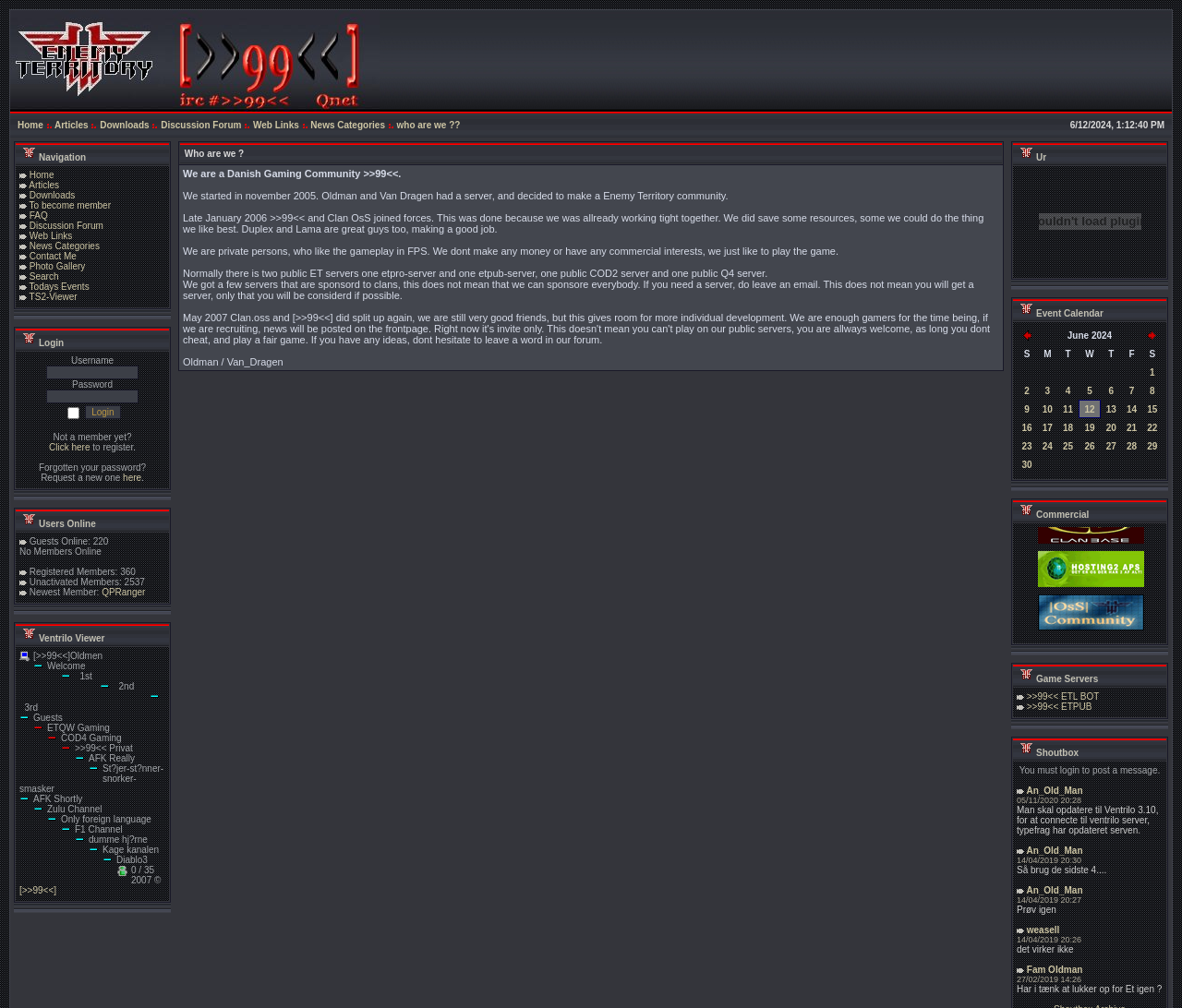Observe the image and answer the following question in detail: How many guests are online?

The number of guests online is obtained from the text 'Guests Online: 220' which is located in the fourth table on the webpage.